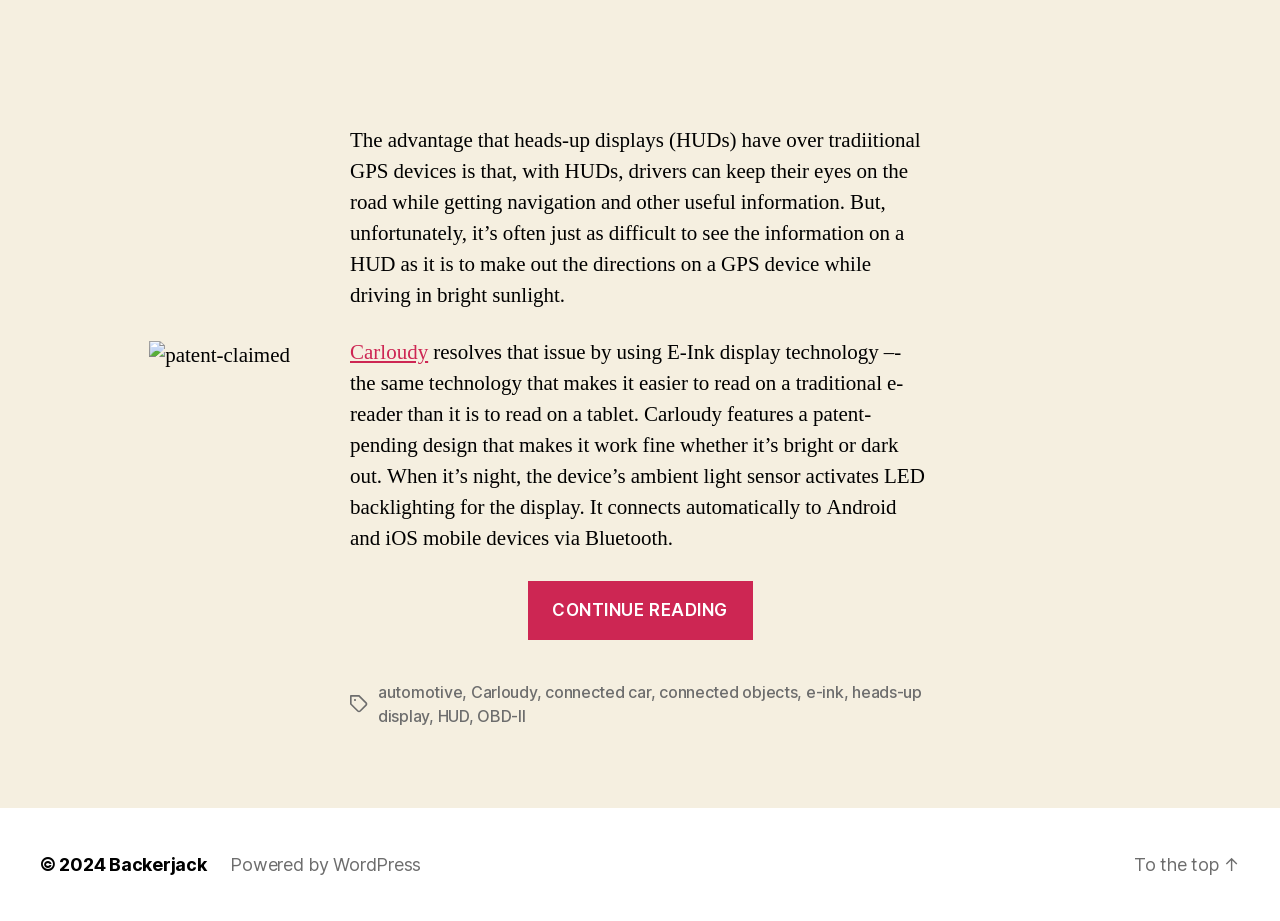Determine the bounding box for the UI element as described: "OBD-II". The coordinates should be represented as four float numbers between 0 and 1, formatted as [left, top, right, bottom].

[0.373, 0.766, 0.411, 0.788]